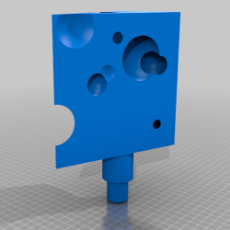Provide a brief response to the question below using a single word or phrase: 
What team-building activity is the custom cheese trophy topper associated with?

Spaghetti Marshmallow Challenge